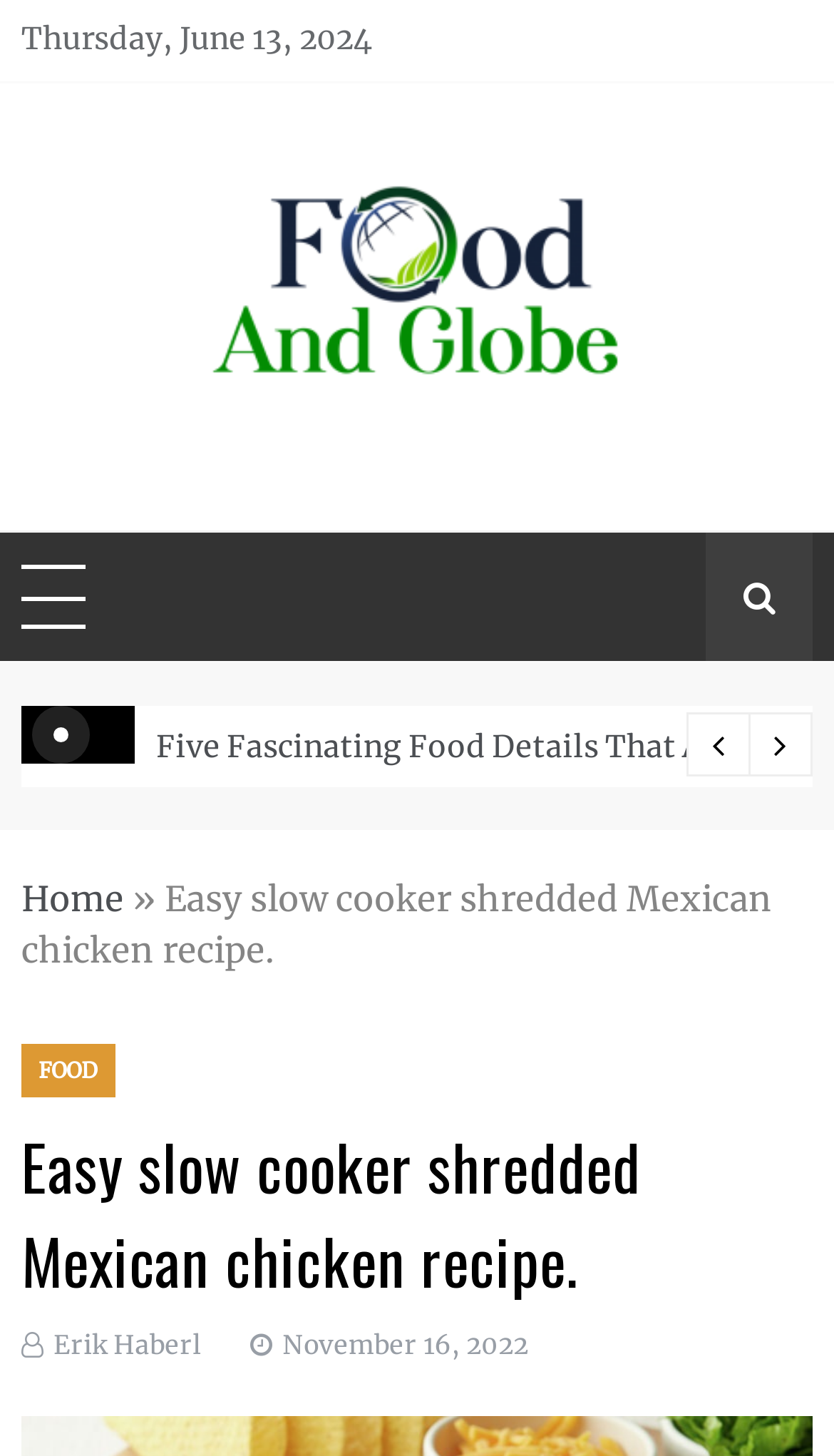What is the position of the social media button?
Please respond to the question with as much detail as possible.

I found the position of the social media button by looking at the bounding box coordinates of the button element with the text '' which has a top-left coordinate of [0.823, 0.49] and a bottom-right coordinate of [0.9, 0.534], indicating that it is located at the top-right of the webpage.